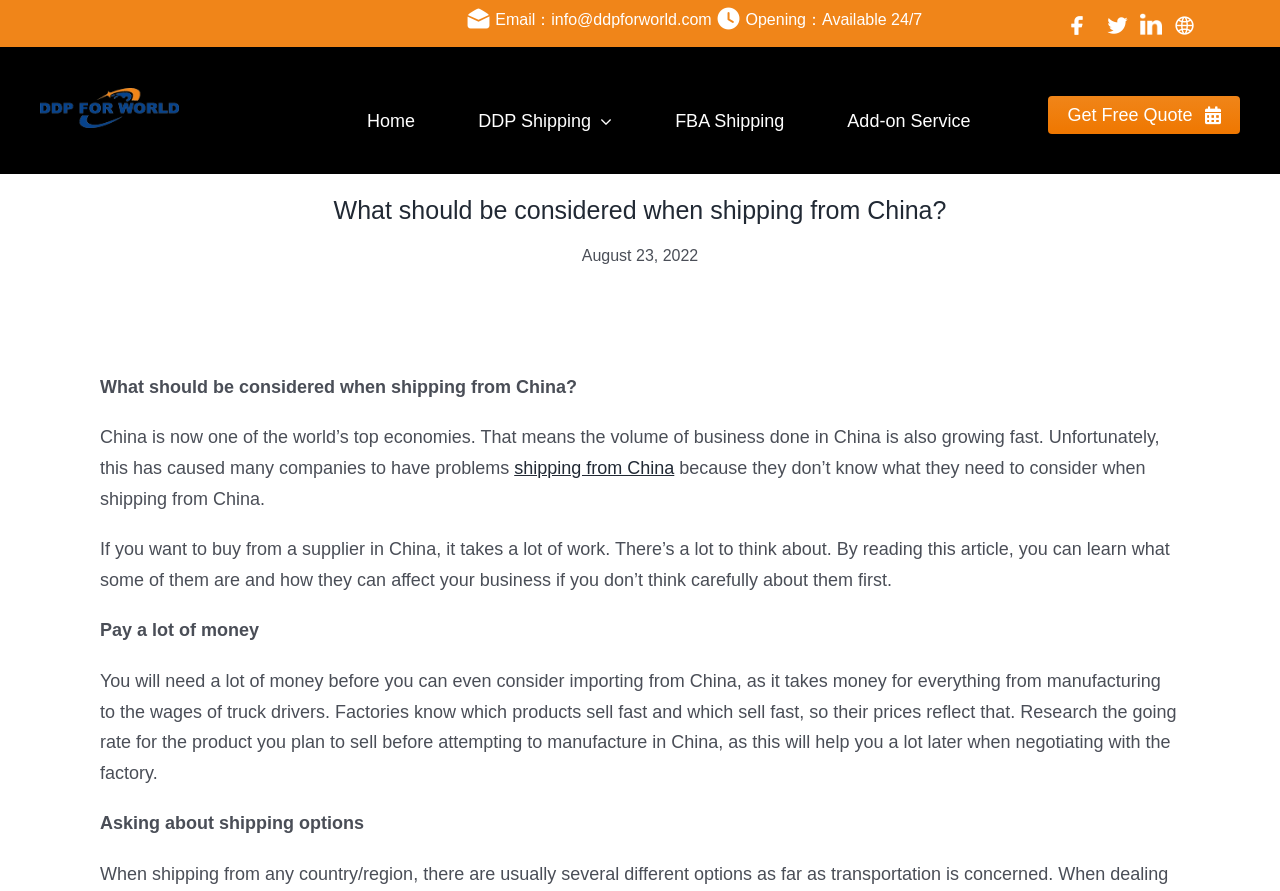For the following element description, predict the bounding box coordinates in the format (top-left x, top-left y, bottom-right x, bottom-right y). All values should be floating point numbers between 0 and 1. Description: Home

[0.287, 0.119, 0.324, 0.153]